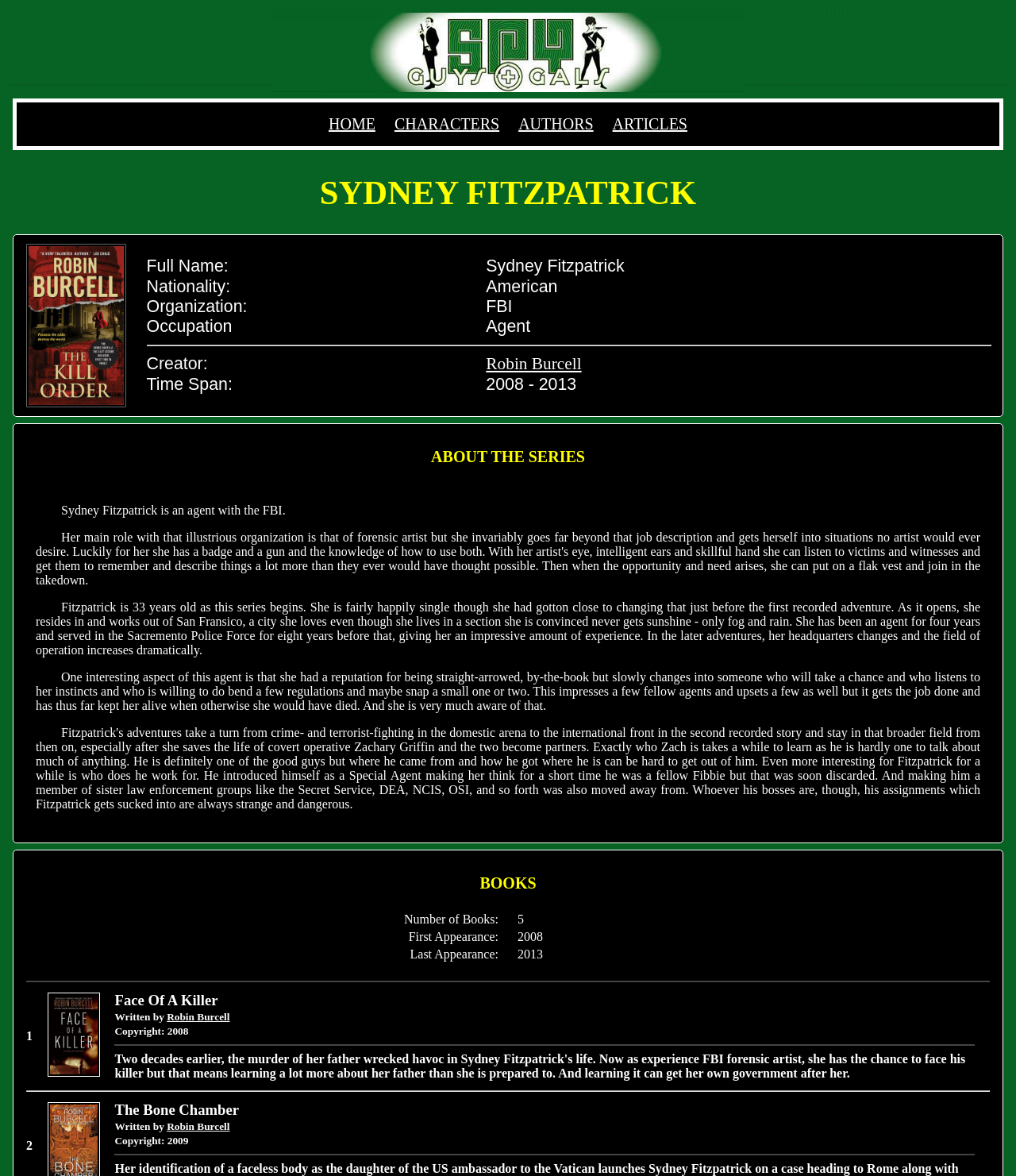Find the bounding box coordinates of the element I should click to carry out the following instruction: "View the details of the book Face Of A Killer".

[0.046, 0.842, 0.099, 0.919]